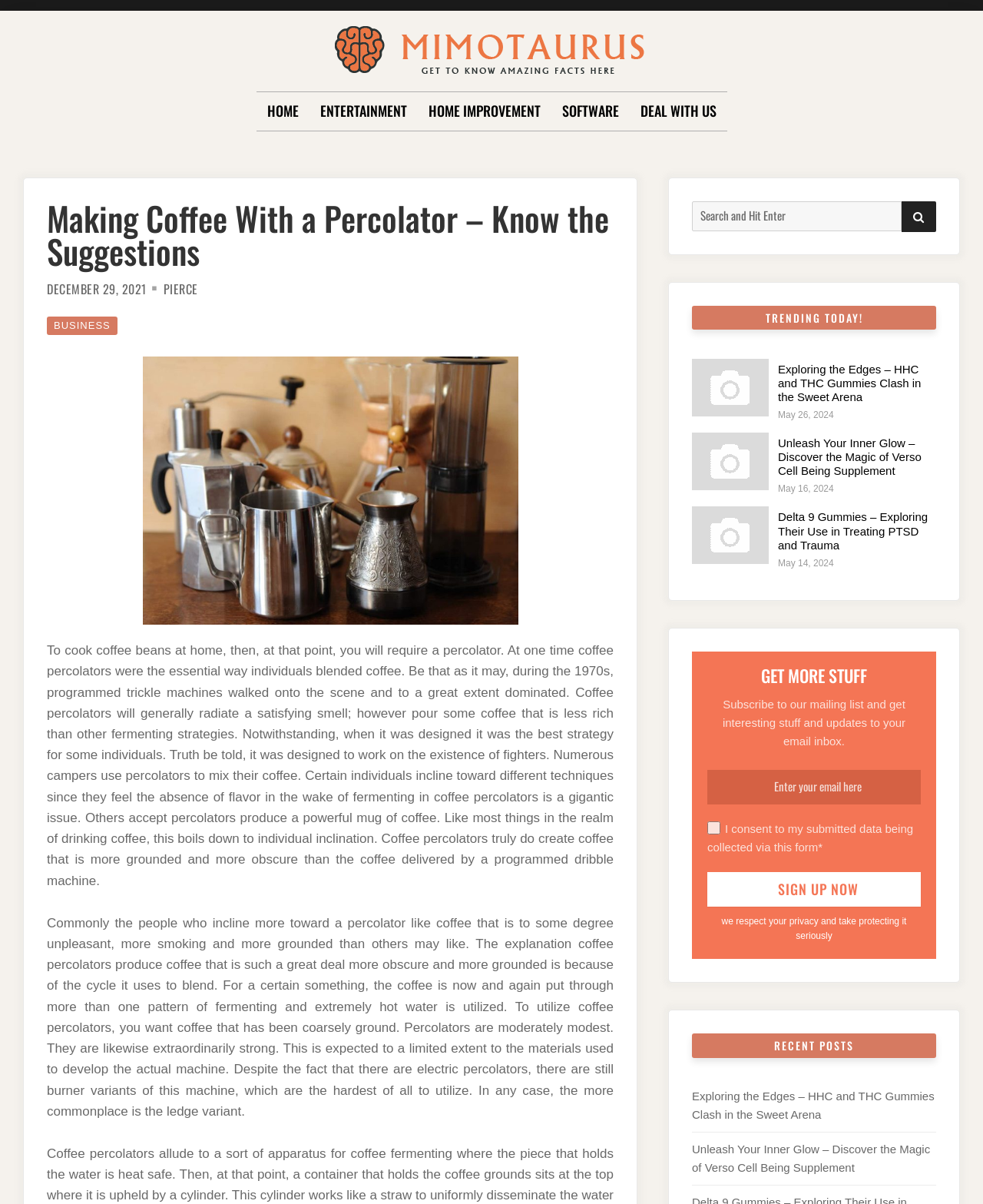What is the purpose of the 'GET MORE STUFF' section?
Please give a detailed answer to the question using the information shown in the image.

The 'GET MORE STUFF' section contains a text 'Subscribe to our mailing list and get interesting stuff and updates to your email inbox.' and a form to enter an email address. This suggests that the purpose of this section is to allow users to subscribe to a mailing list and receive updates and interesting content.